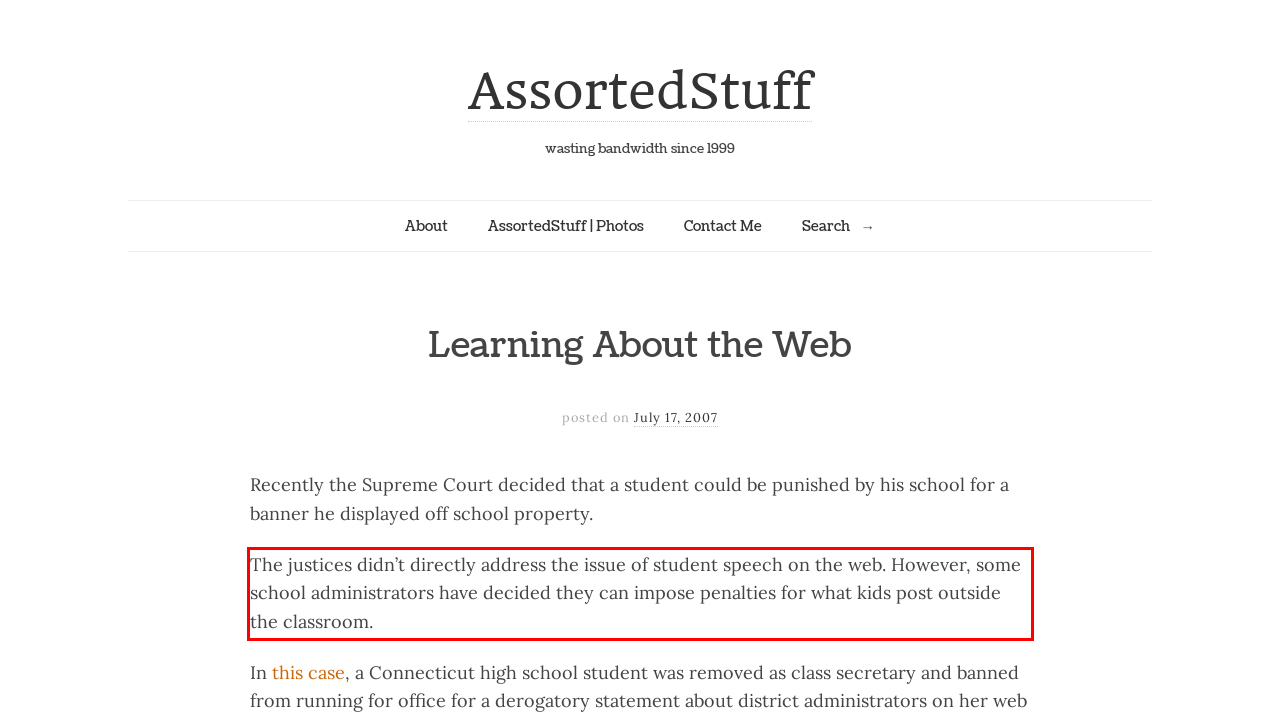Using the provided webpage screenshot, recognize the text content in the area marked by the red bounding box.

The justices didn’t directly address the issue of student speech on the web. However, some school administrators have decided they can impose penalties for what kids post outside the classroom.